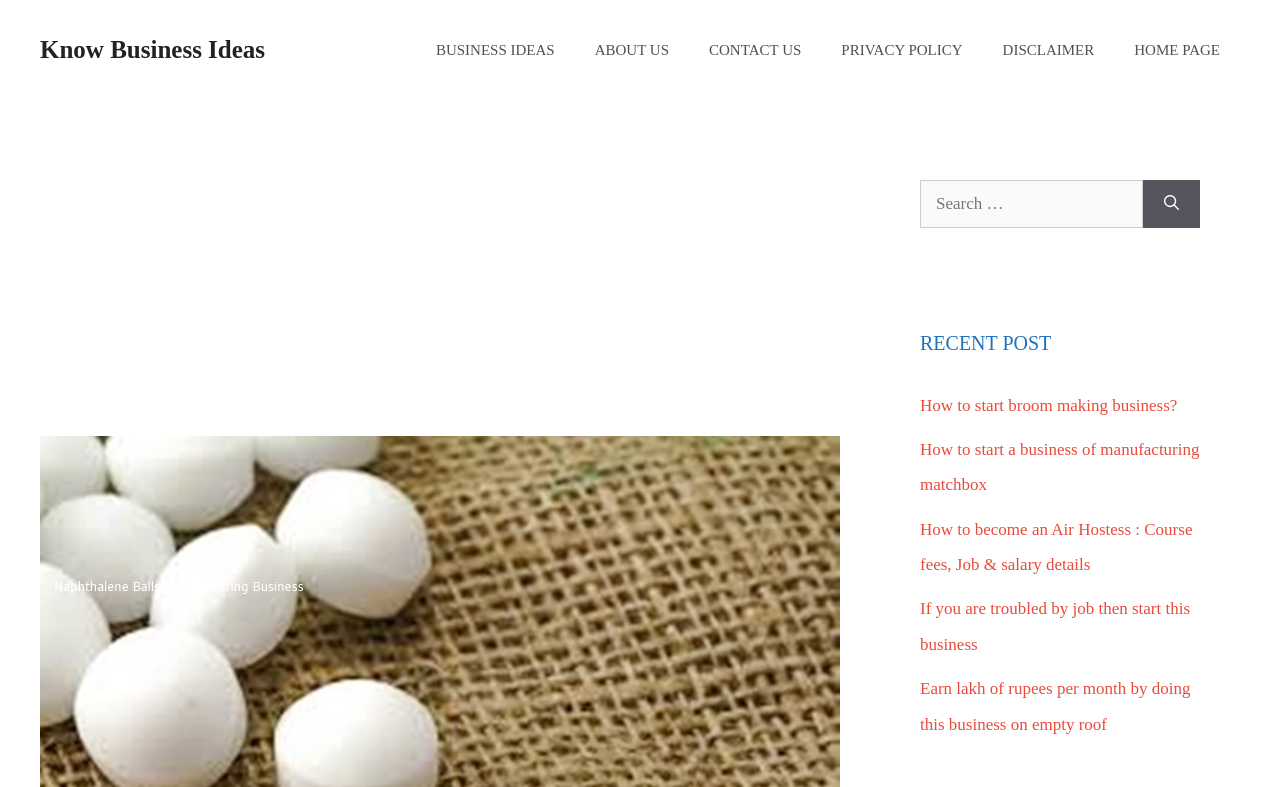What is the purpose of the links under 'RECENT POST'?
Please give a detailed and thorough answer to the question, covering all relevant points.

The links under 'RECENT POST' are related to business ideas and entrepreneurship, suggesting that they provide information or guidance on starting or running a business. This is likely the purpose of these links.